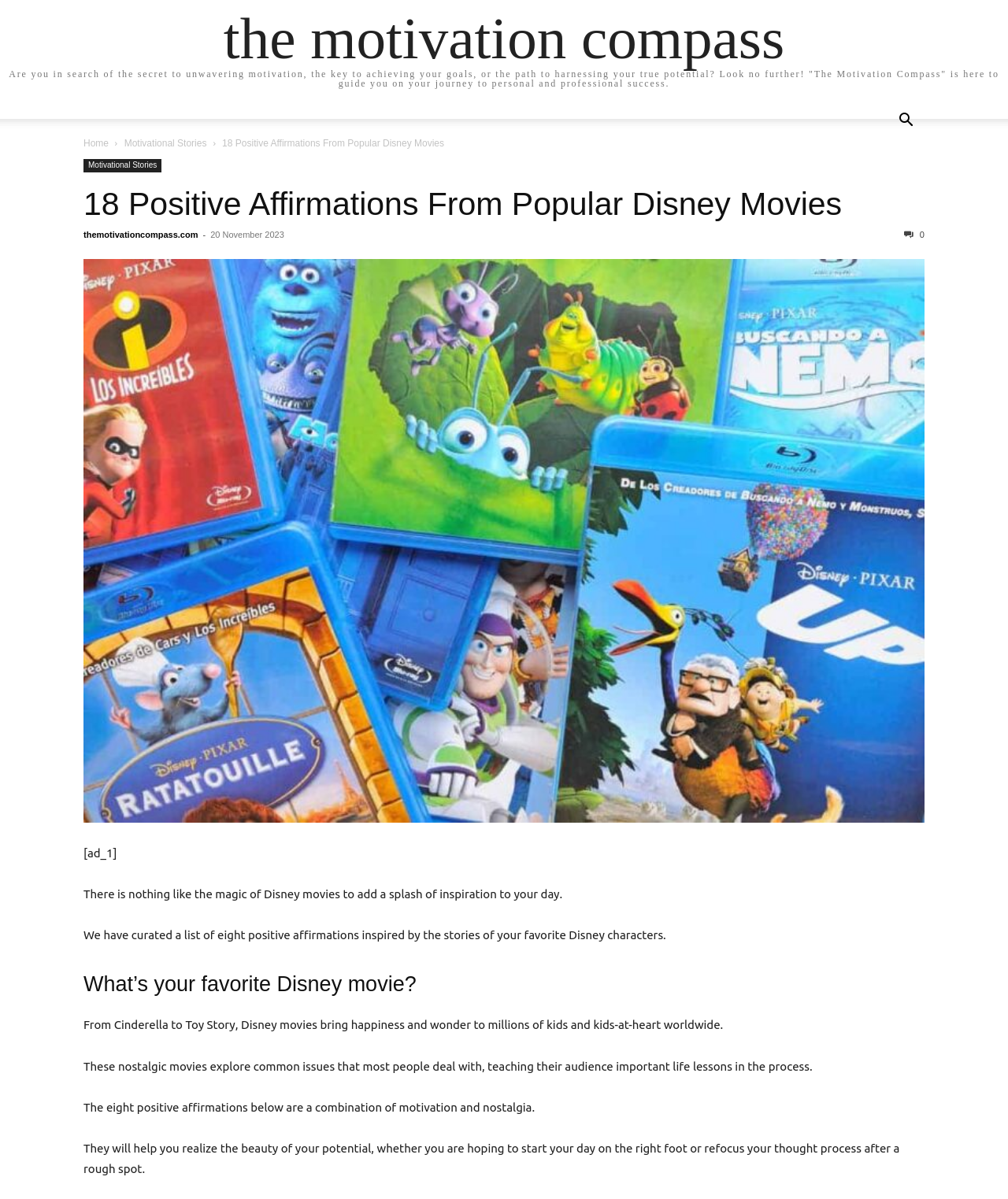Deliver a detailed narrative of the webpage's visual and textual elements.

This webpage is about 18 positive affirmations from popular Disney movies. At the top, there is a link to "the motivation compass" and a brief introduction to the website's purpose, which is to guide users on their journey to personal and professional success. 

Below the introduction, there is a search button on the right side and three links on the left side: "Home", "Motivational Stories", and the title of the current page "18 Positive Affirmations From Popular Disney Movies". 

The main content of the page is divided into sections. The first section has a heading with the same title as the page, followed by a link to the same title and a link to the website's domain. There is also a timestamp showing the date "20 November 2023" and a social media link on the right side. 

Below this section, there is an image related to the topic, followed by an advertisement and several paragraphs of text. The text explains how Disney movies can inspire and add magic to one's day, and how the curated list of positive affirmations can help users realize their potential. 

The text is divided into sections with headings, including "What’s your favorite Disney movie?" and several paragraphs discussing the importance of Disney movies and their life lessons. The page also mentions that the eight positive affirmations below are a combination of motivation and nostalgia, which can help users start their day on the right foot or refocus their thought process after a rough spot.